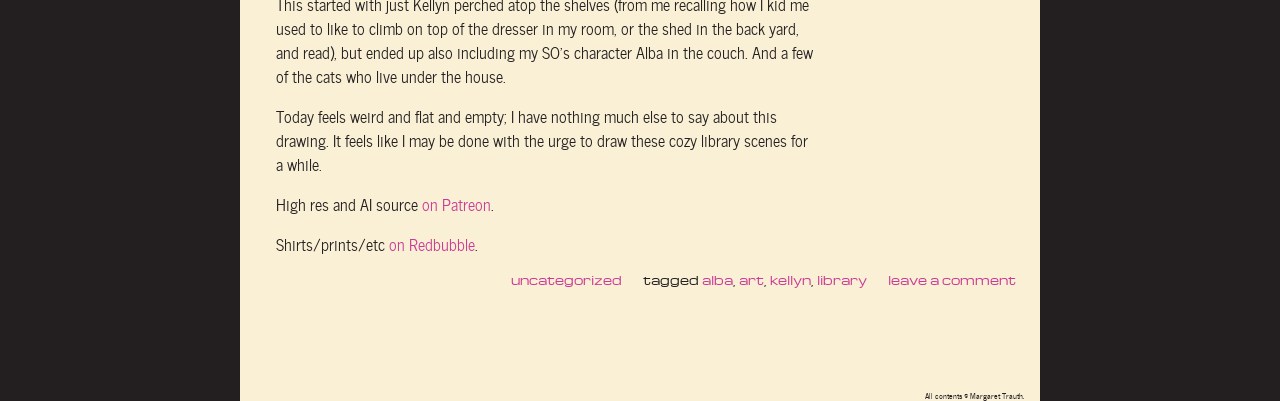Find the bounding box coordinates for the area that must be clicked to perform this action: "View posts tagged with alba".

[0.548, 0.675, 0.573, 0.718]